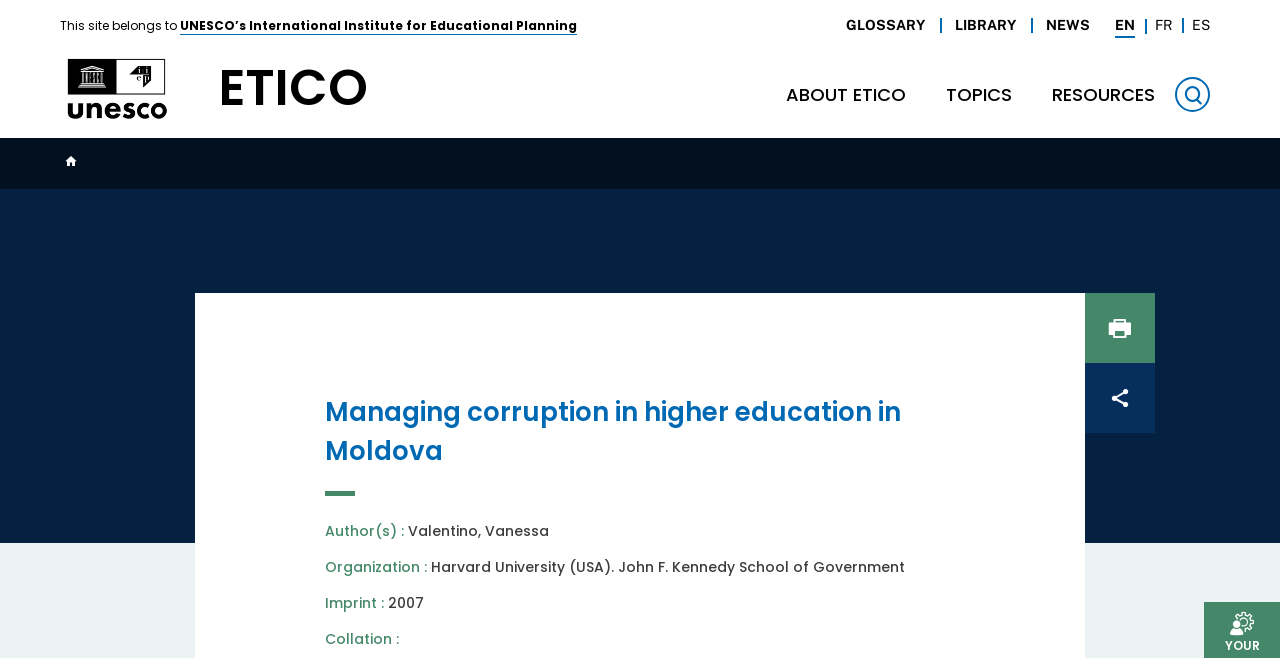Identify and extract the heading text of the webpage.

Managing corruption in higher education in Moldova